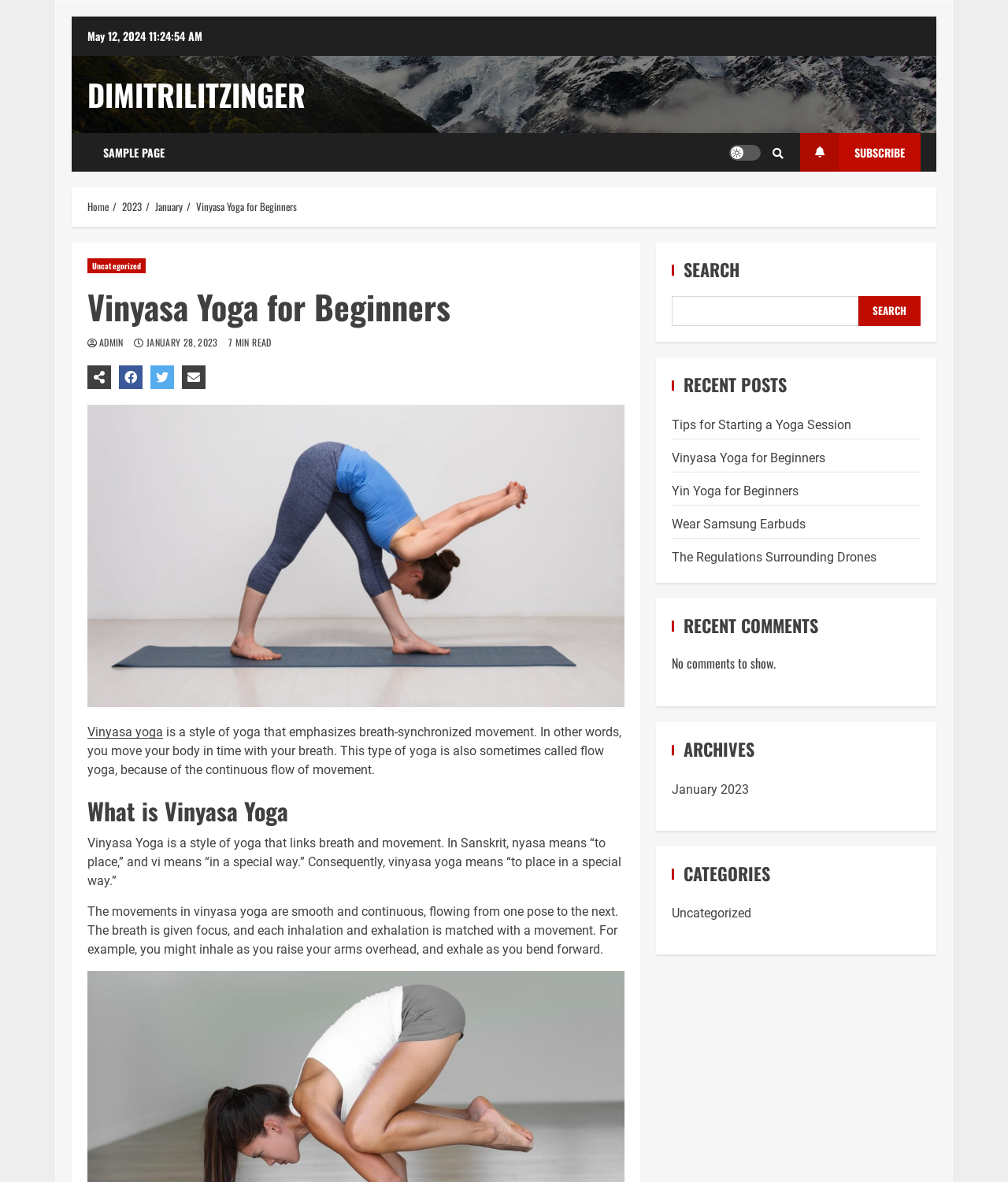Please find and report the bounding box coordinates of the element to click in order to perform the following action: "Go to the 'Vinyasa Yoga for Beginners' page". The coordinates should be expressed as four float numbers between 0 and 1, in the format [left, top, right, bottom].

[0.195, 0.168, 0.295, 0.181]